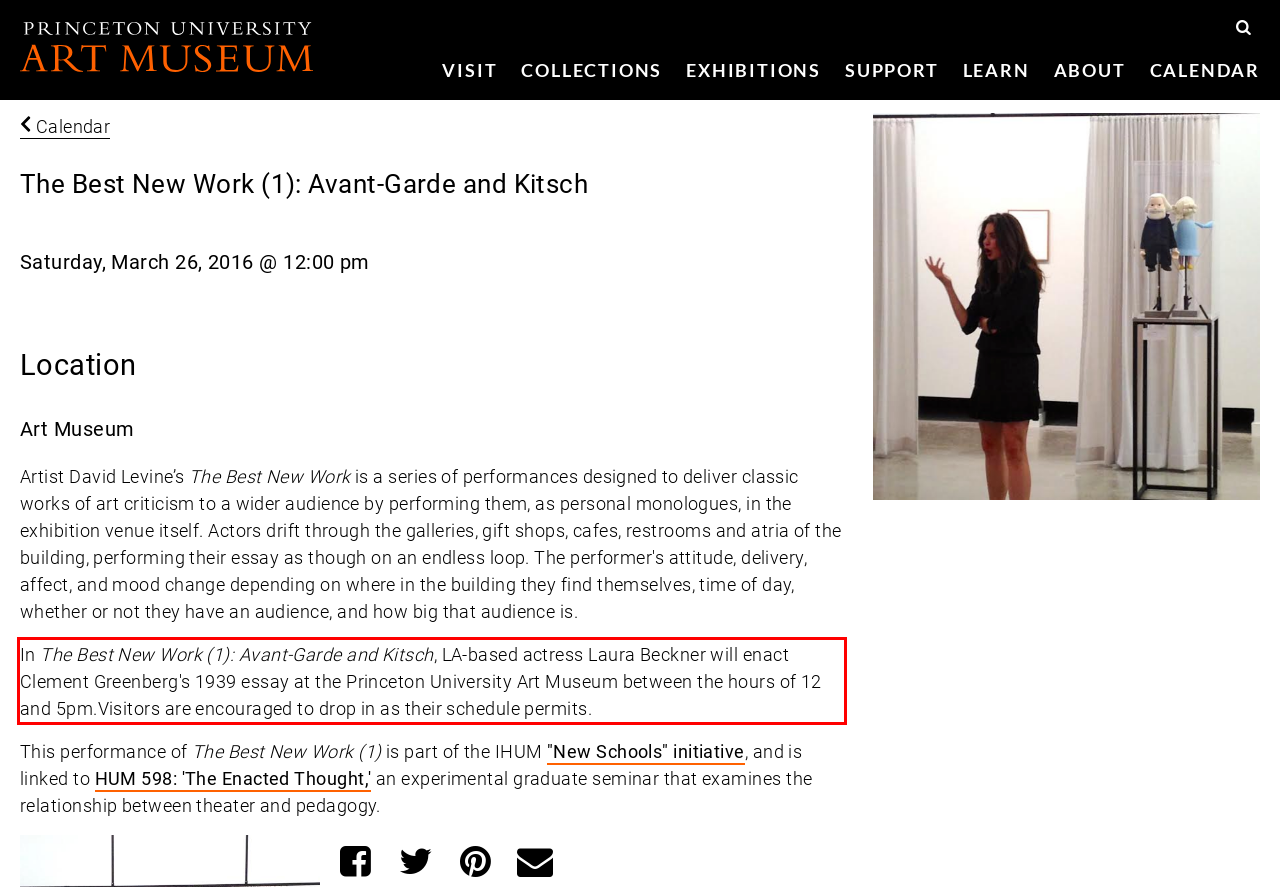Inspect the webpage screenshot that has a red bounding box and use OCR technology to read and display the text inside the red bounding box.

In The Best New Work (1): Avant-Garde and Kitsch, LA-based actress Laura Beckner will enact Clement Greenberg's 1939 essay at the Princeton University Art Museum between the hours of 12 and 5pm.Visitors are encouraged to drop in as their schedule permits.